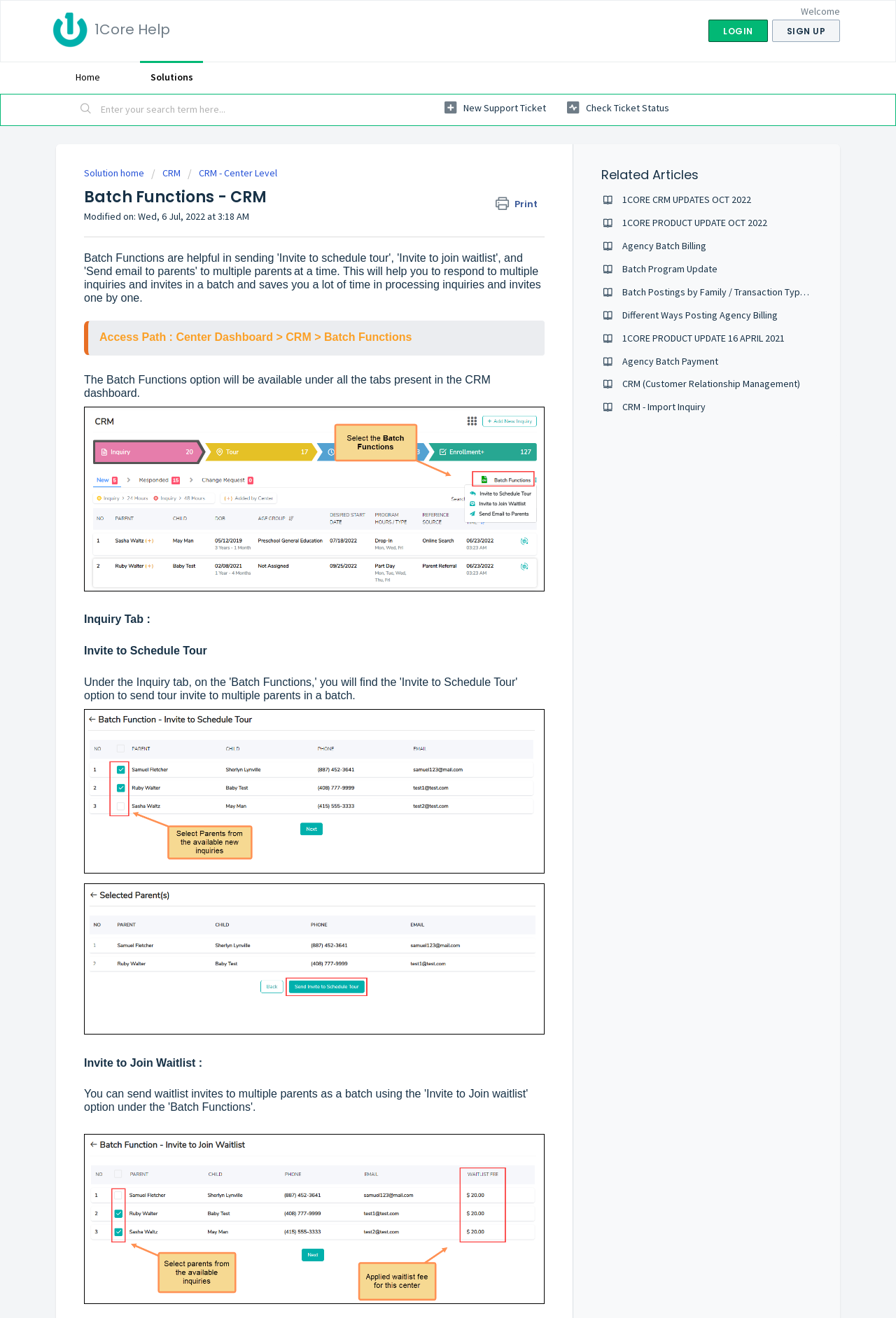What is the name of the CRM system?
Answer the question in as much detail as possible.

The name of the CRM system can be found in the heading '1Core Help' at the top of the webpage, which suggests that the CRM system is called 1Core.